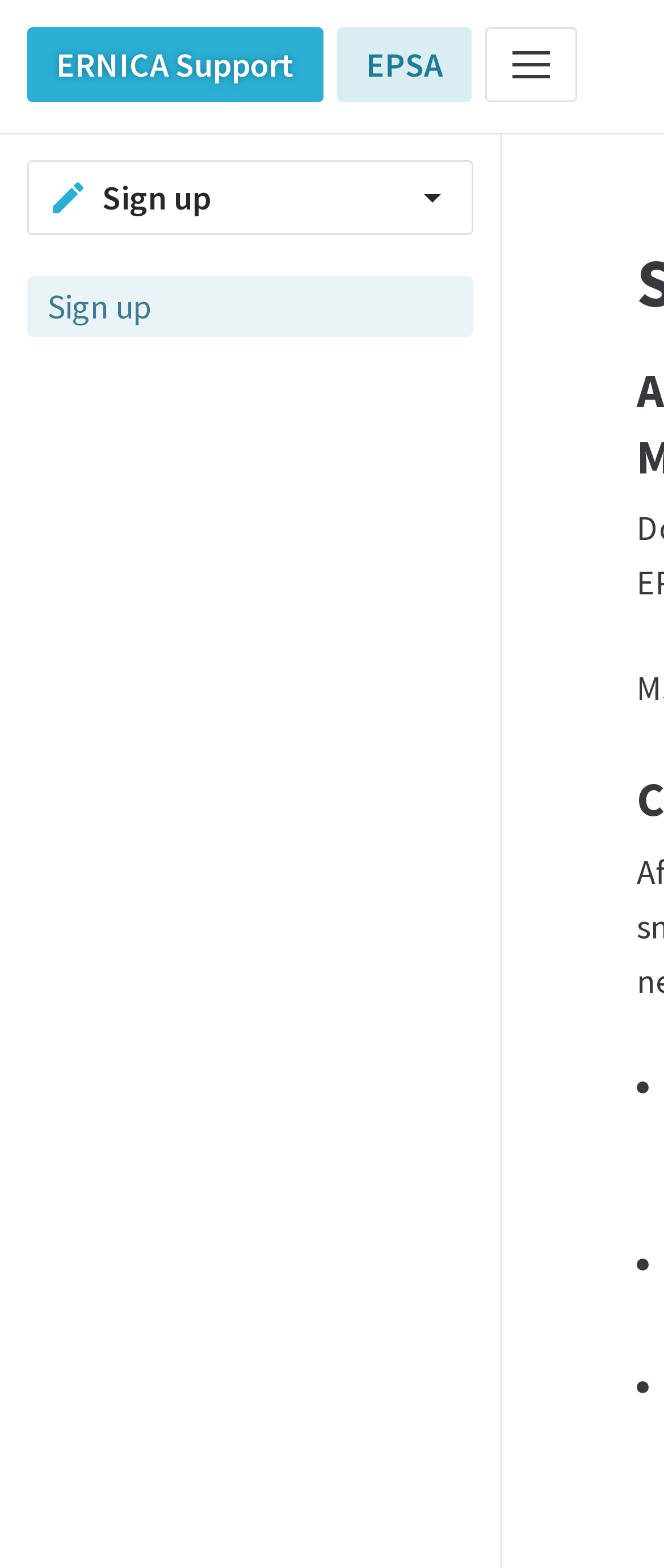Illustrate the webpage's structure and main components comprehensively.

The webpage is titled "Sign up – MRDM Support" and has a prominent header section at the top. In this section, there are two links, "ERNICA Support" and "EPSA", positioned side by side, with the former on the left and the latter on the right. 

Below the header section, there is a form with a label "Sign up" and an "edit" button to its left. The form appears to have a list of items, indicated by three bullet points, located at the bottom right corner of the page.